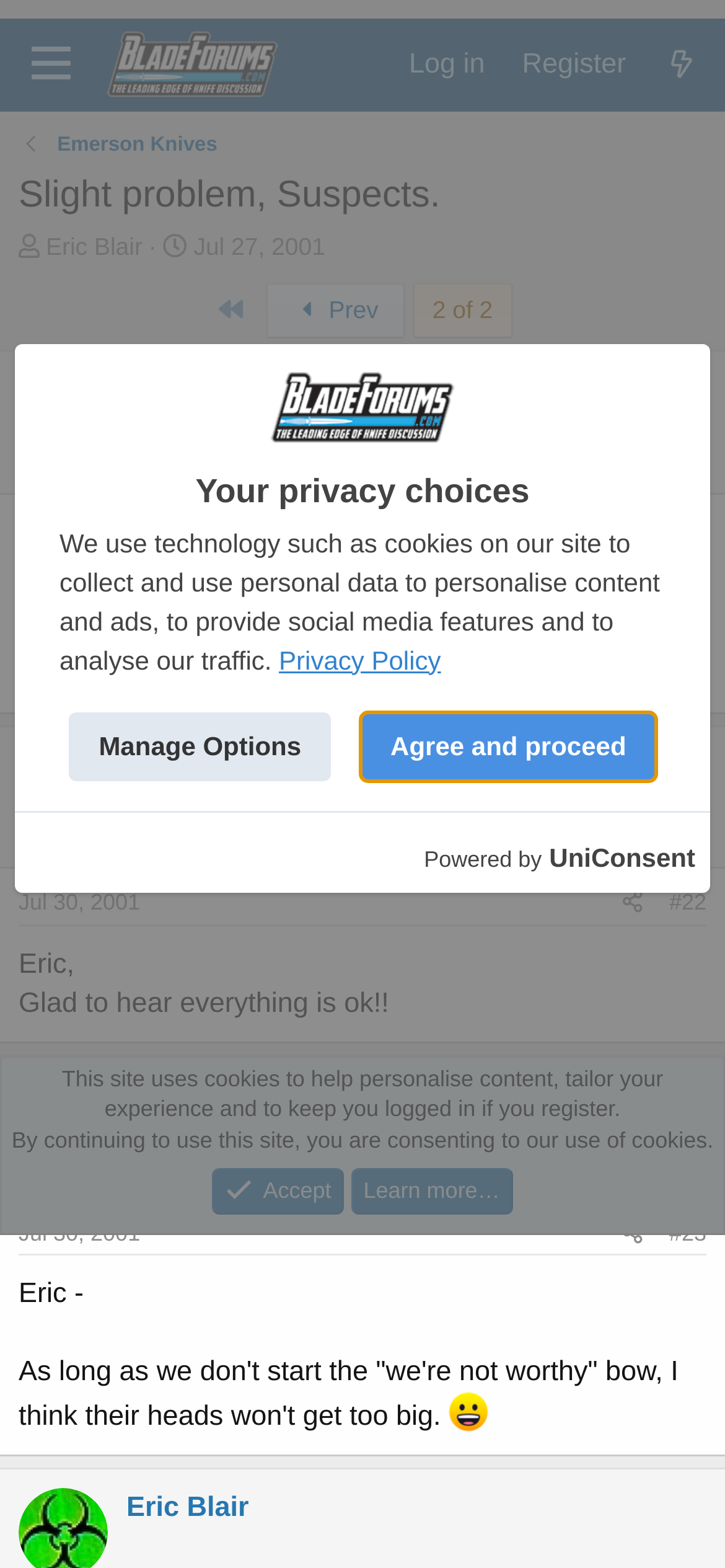Locate the bounding box coordinates of the region to be clicked to comply with the following instruction: "Click the 'Log in' link". The coordinates must be four float numbers between 0 and 1, in the form [left, top, right, bottom].

[0.538, 0.019, 0.695, 0.063]